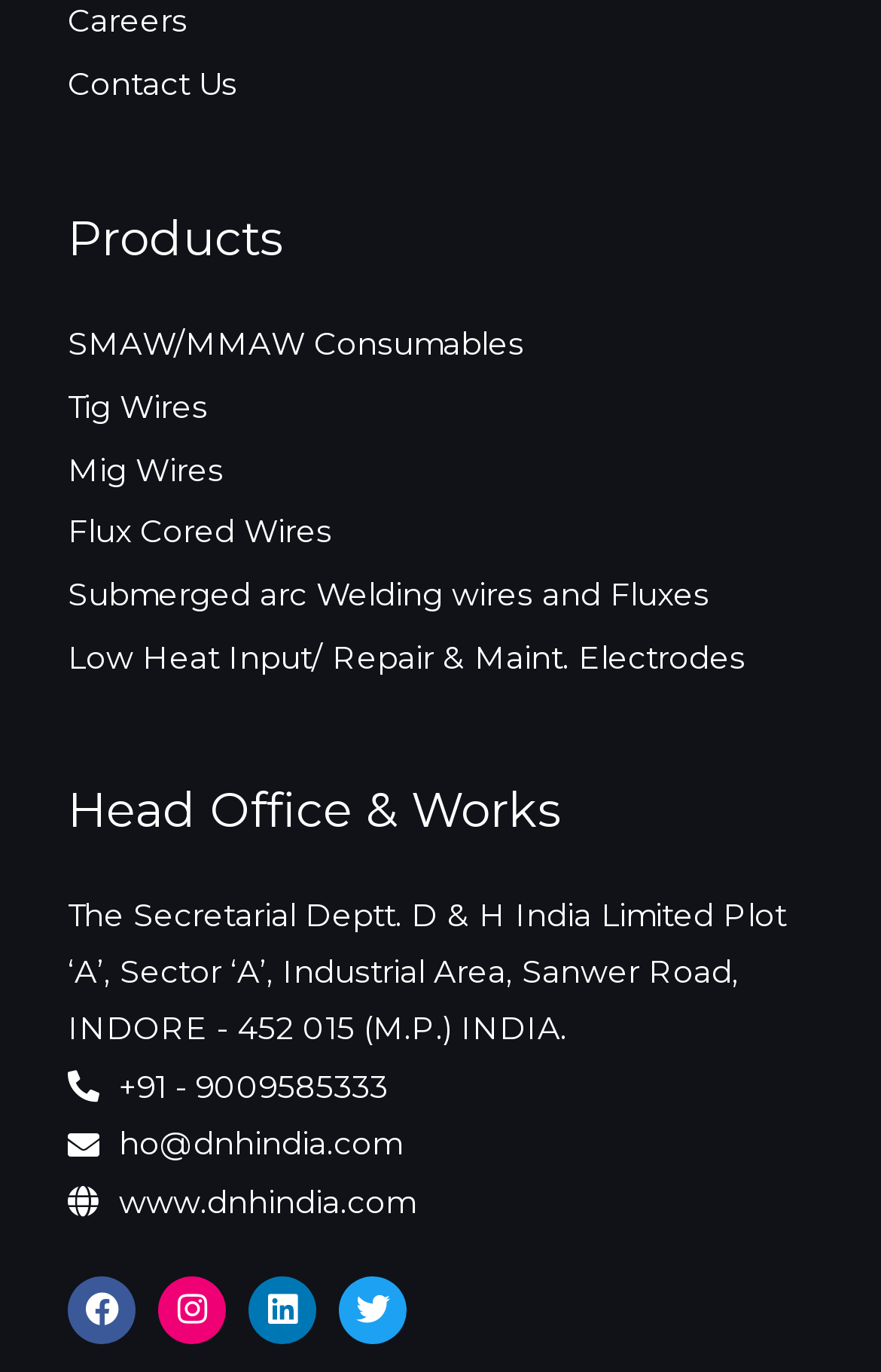Could you determine the bounding box coordinates of the clickable element to complete the instruction: "Visit the company website"? Provide the coordinates as four float numbers between 0 and 1, i.e., [left, top, right, bottom].

[0.077, 0.856, 0.923, 0.897]